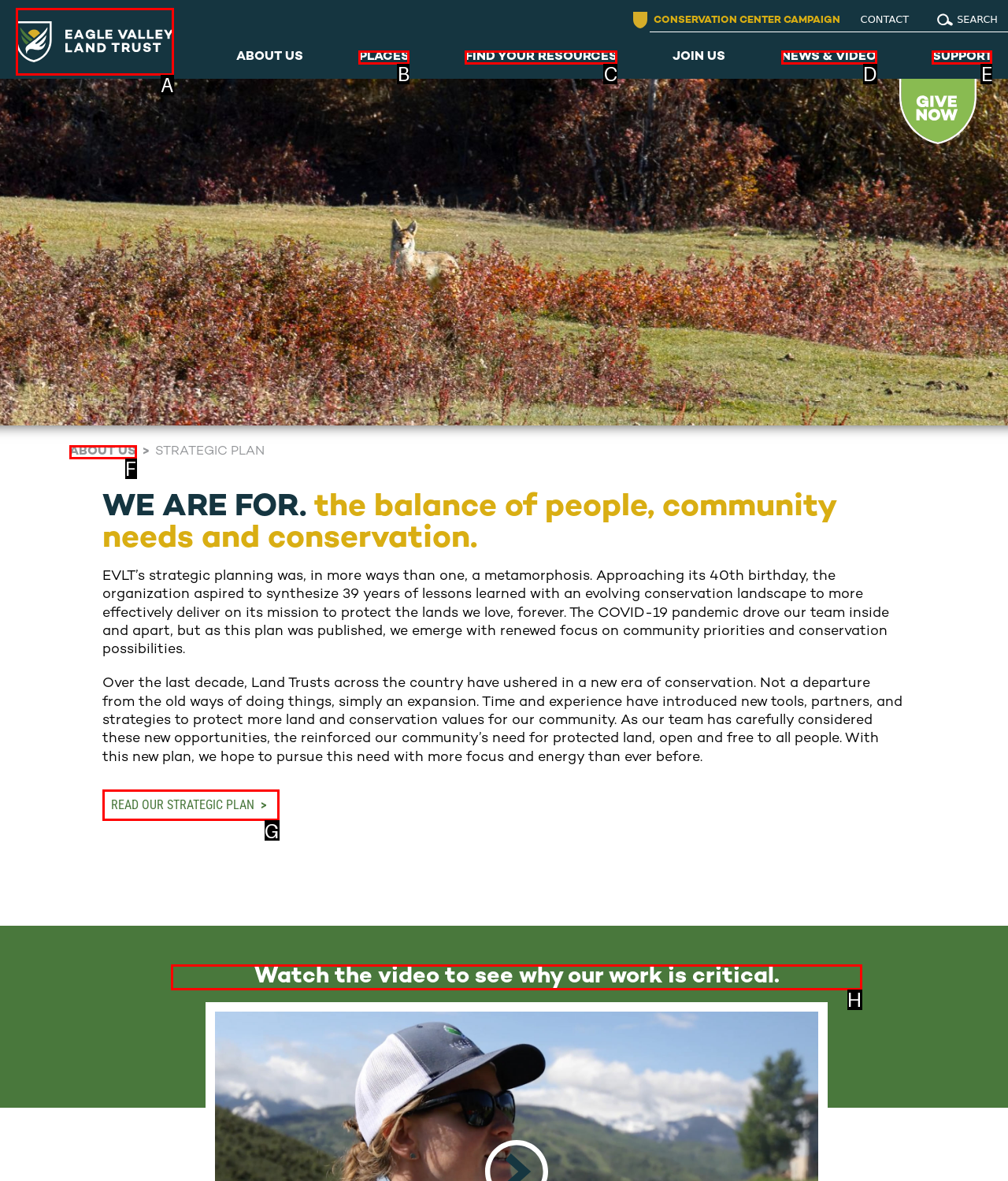Identify the appropriate choice to fulfill this task: watch the video
Respond with the letter corresponding to the correct option.

H